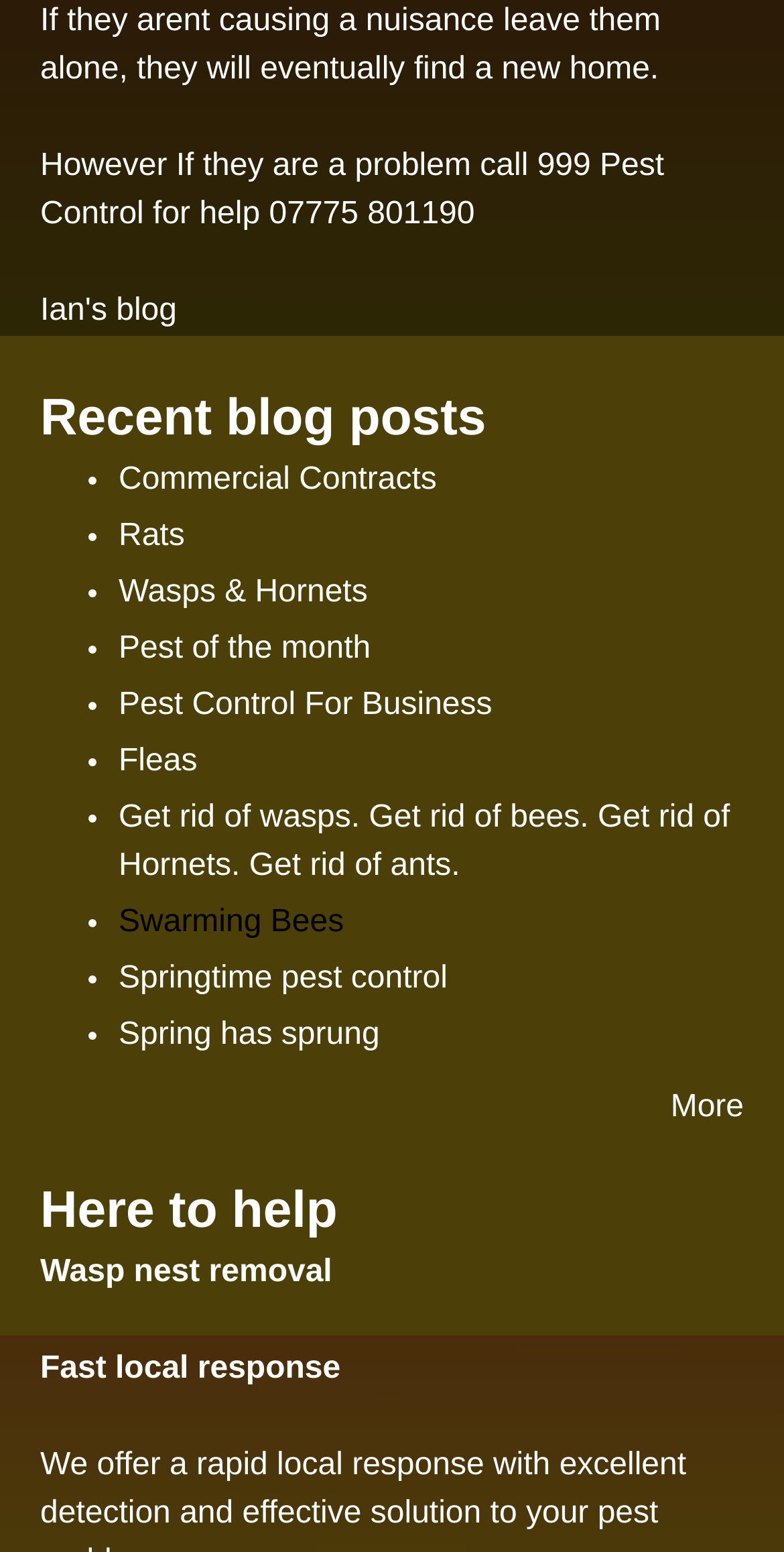Please give the bounding box coordinates of the area that should be clicked to fulfill the following instruction: "Learn about Rats". The coordinates should be in the format of four float numbers from 0 to 1, i.e., [left, top, right, bottom].

[0.151, 0.334, 0.236, 0.356]